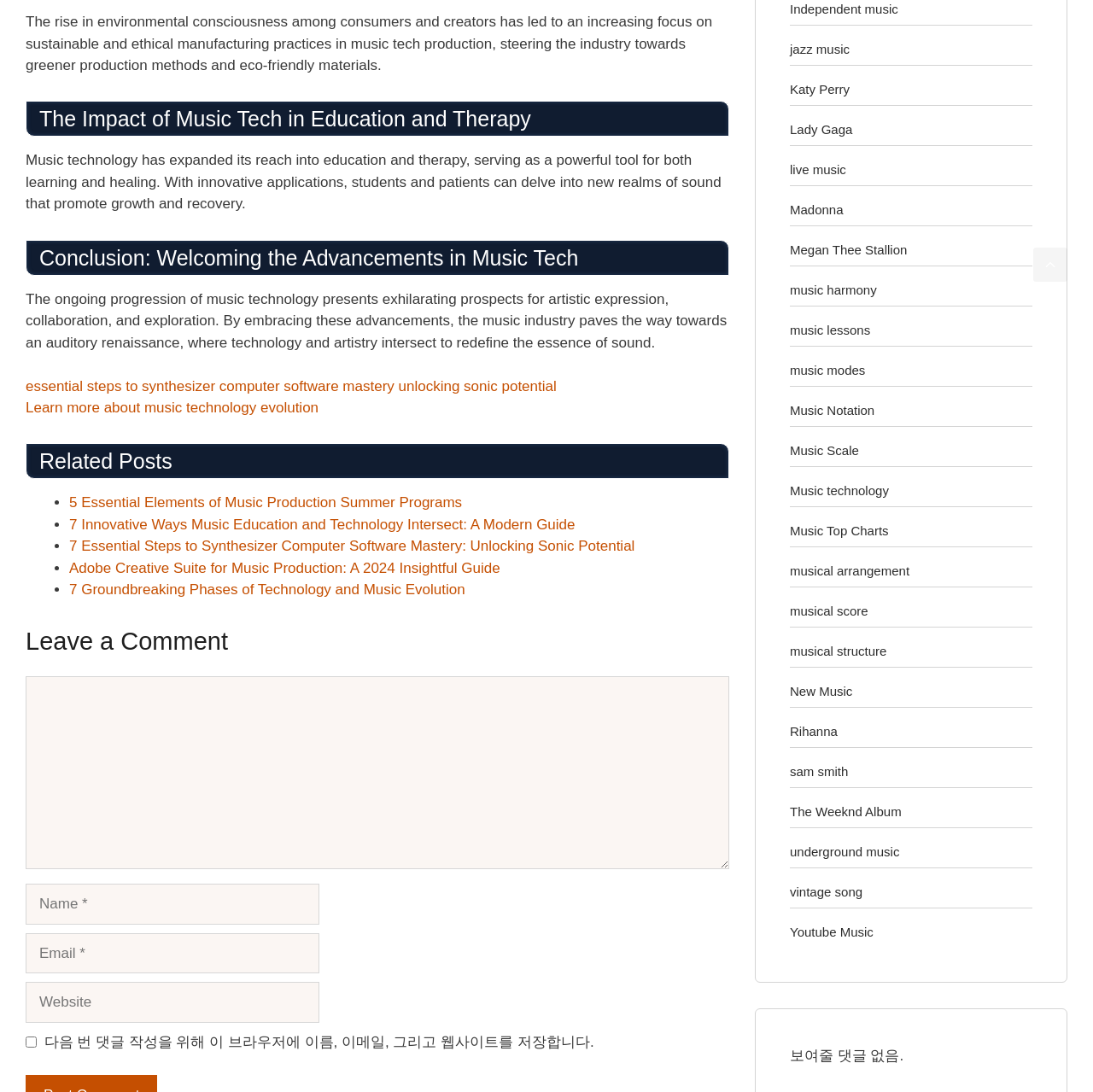What is the main topic of the webpage?
Based on the visual content, answer with a single word or a brief phrase.

Music technology